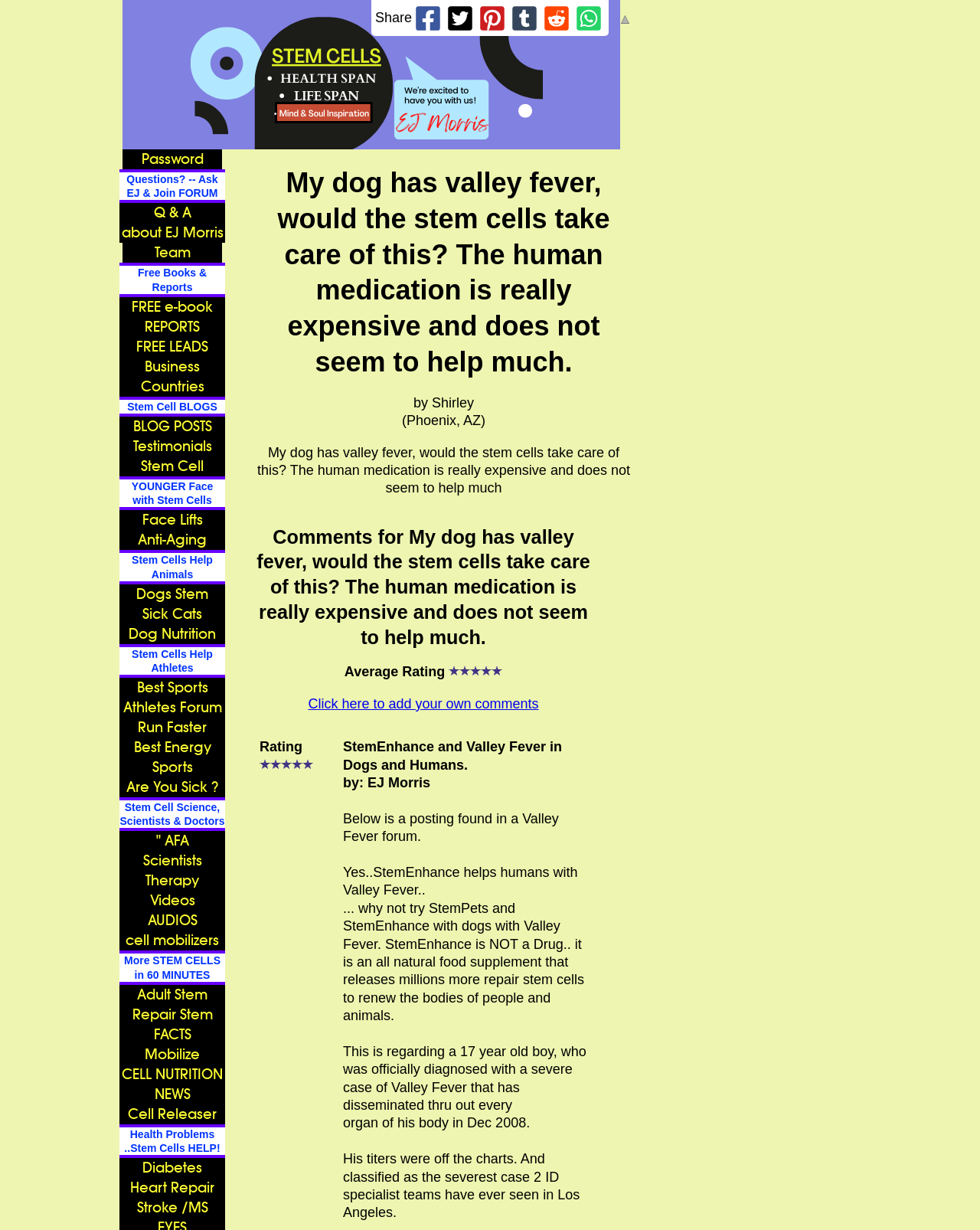Identify the bounding box coordinates for the element you need to click to achieve the following task: "Ask EJ & Join FORUM". The coordinates must be four float values ranging from 0 to 1, formatted as [left, top, right, bottom].

[0.122, 0.138, 0.23, 0.165]